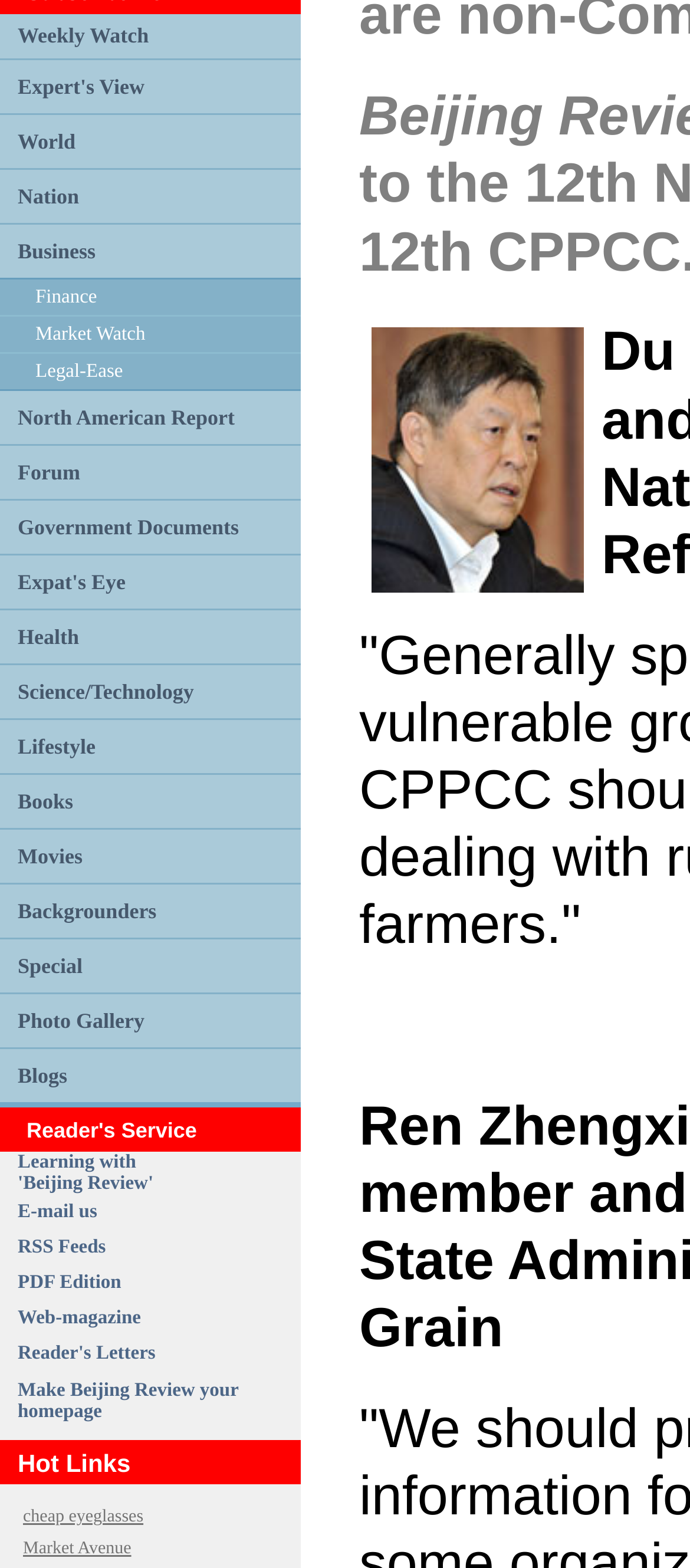Determine the bounding box coordinates of the clickable element to complete this instruction: "Read North American Report". Provide the coordinates in the format of four float numbers between 0 and 1, [left, top, right, bottom].

[0.026, 0.258, 0.34, 0.274]